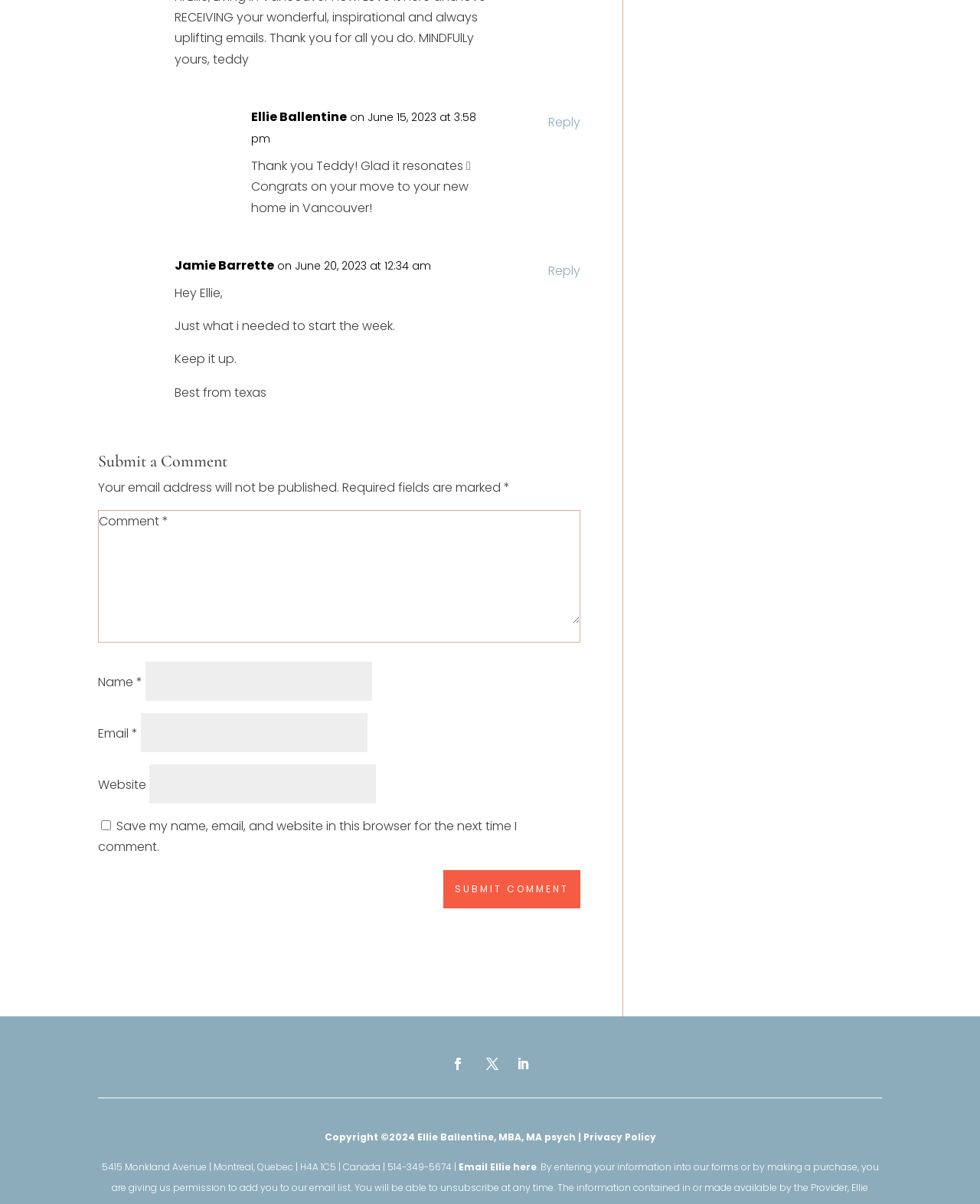Please give the bounding box coordinates of the area that should be clicked to fulfill the following instruction: "Reply to Ellie Ballentine". The coordinates should be in the format of four float numbers from 0 to 1, i.e., [left, top, right, bottom].

[0.559, 0.093, 0.592, 0.11]